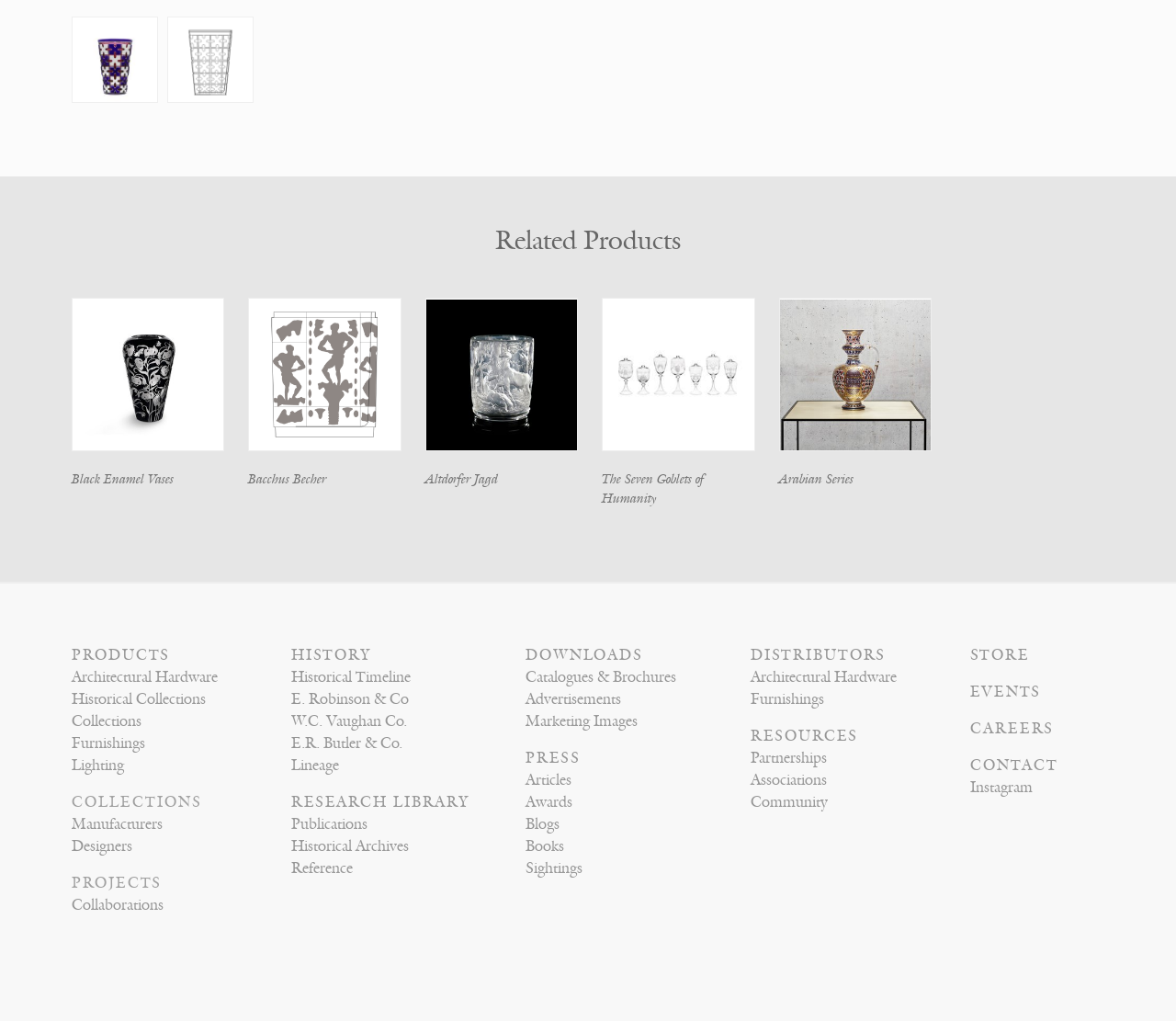Based on the description "Skip to content", find the bounding box of the specified UI element.

None